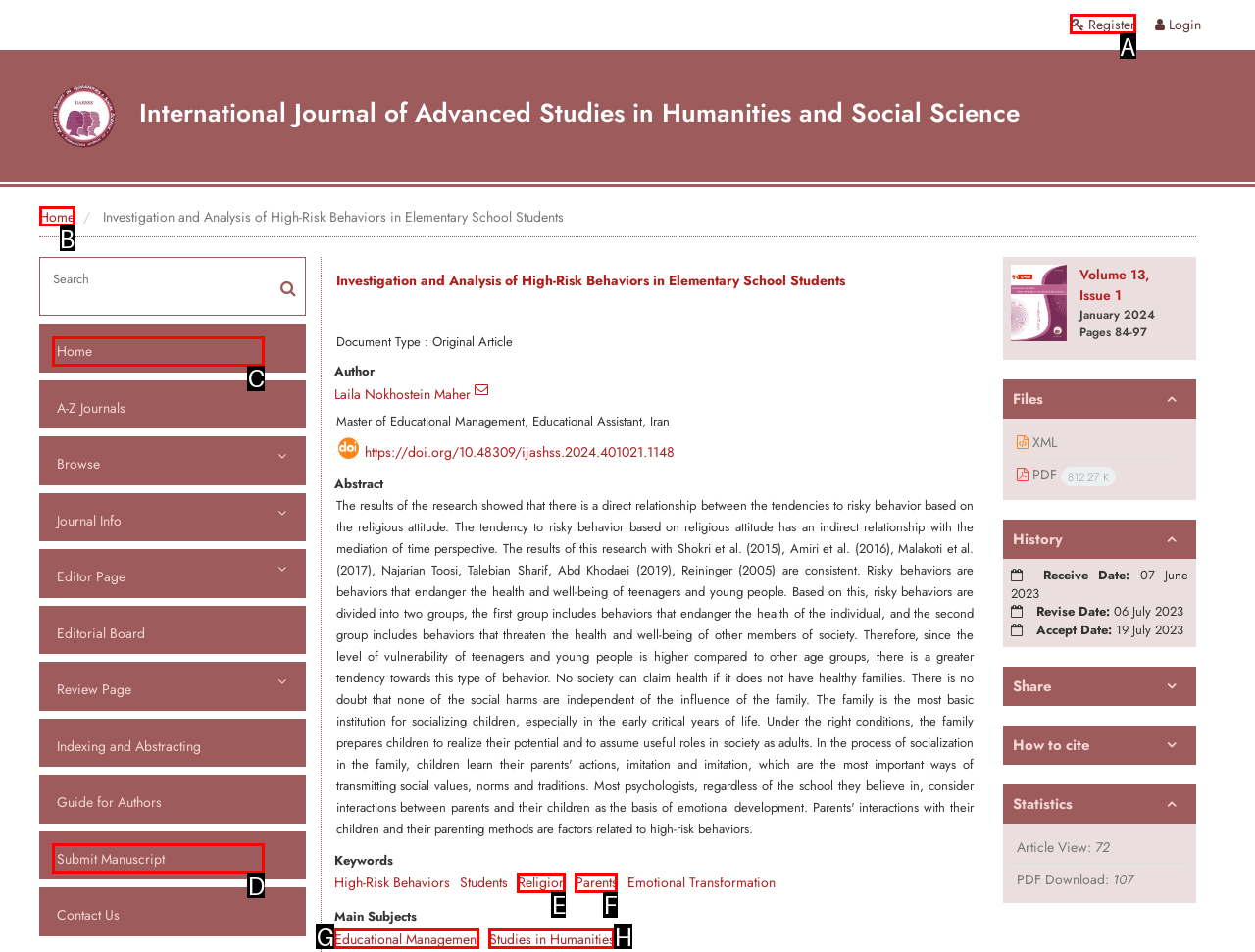Tell me the letter of the UI element I should click to accomplish the task: register based on the choices provided in the screenshot.

A